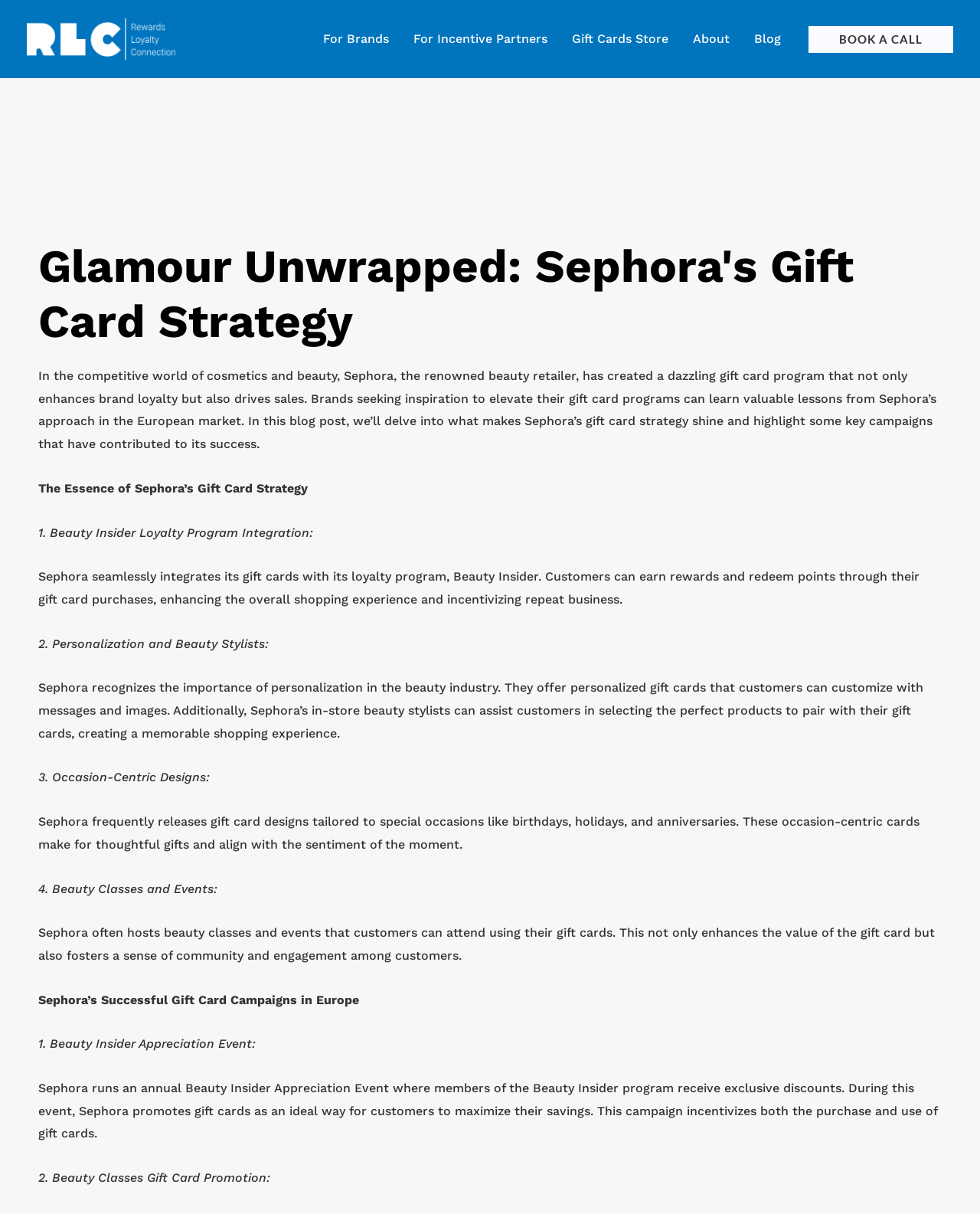Find the bounding box coordinates for the HTML element described in this sentence: "BOOK A CALL". Provide the coordinates as four float numbers between 0 and 1, in the format [left, top, right, bottom].

[0.825, 0.021, 0.973, 0.043]